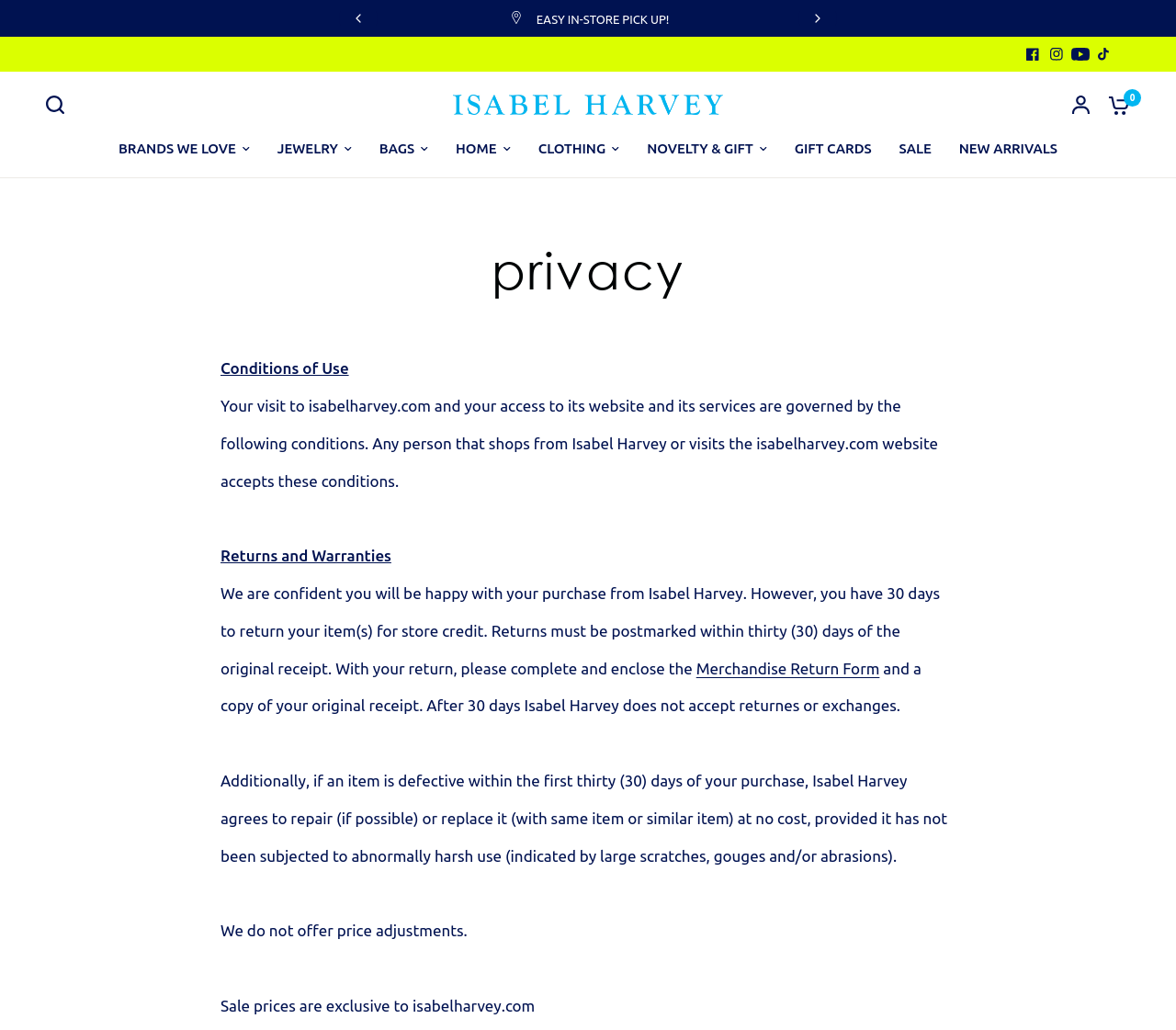Find the bounding box coordinates of the clickable area required to complete the following action: "Visit the Tax Journal website".

None